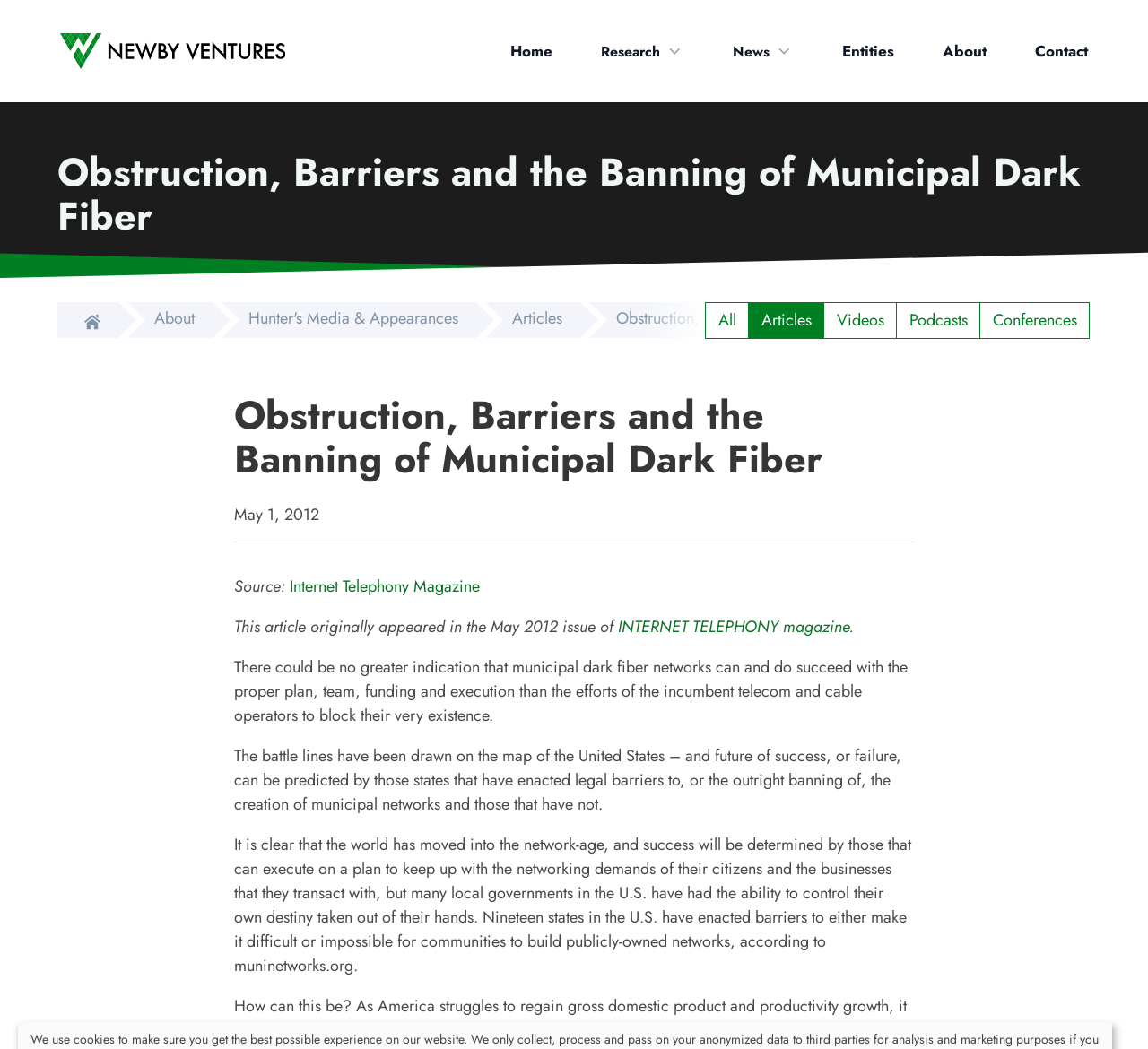What is the title of the article?
Please elaborate on the answer to the question with detailed information.

The title of the article is 'Obstruction, Barriers and the Banning of Municipal Dark Fiber', which is a heading element located at the top of the webpage, and it is also a link element located at the middle of the webpage.